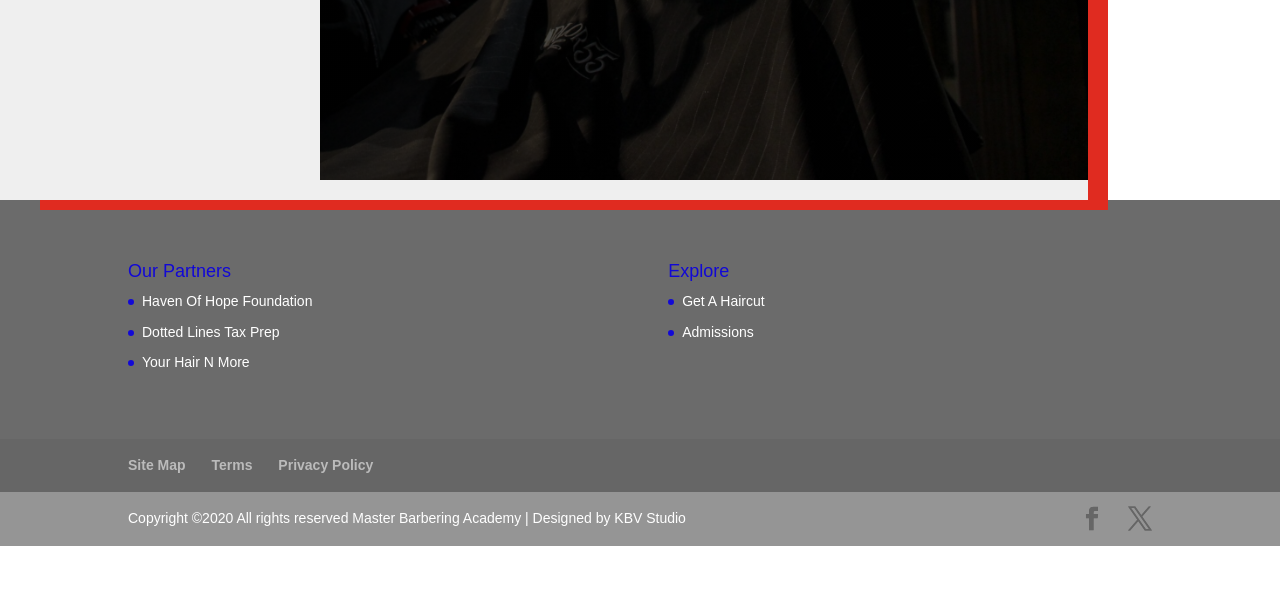Answer the question in a single word or phrase:
What year is mentioned in the copyright text?

2020